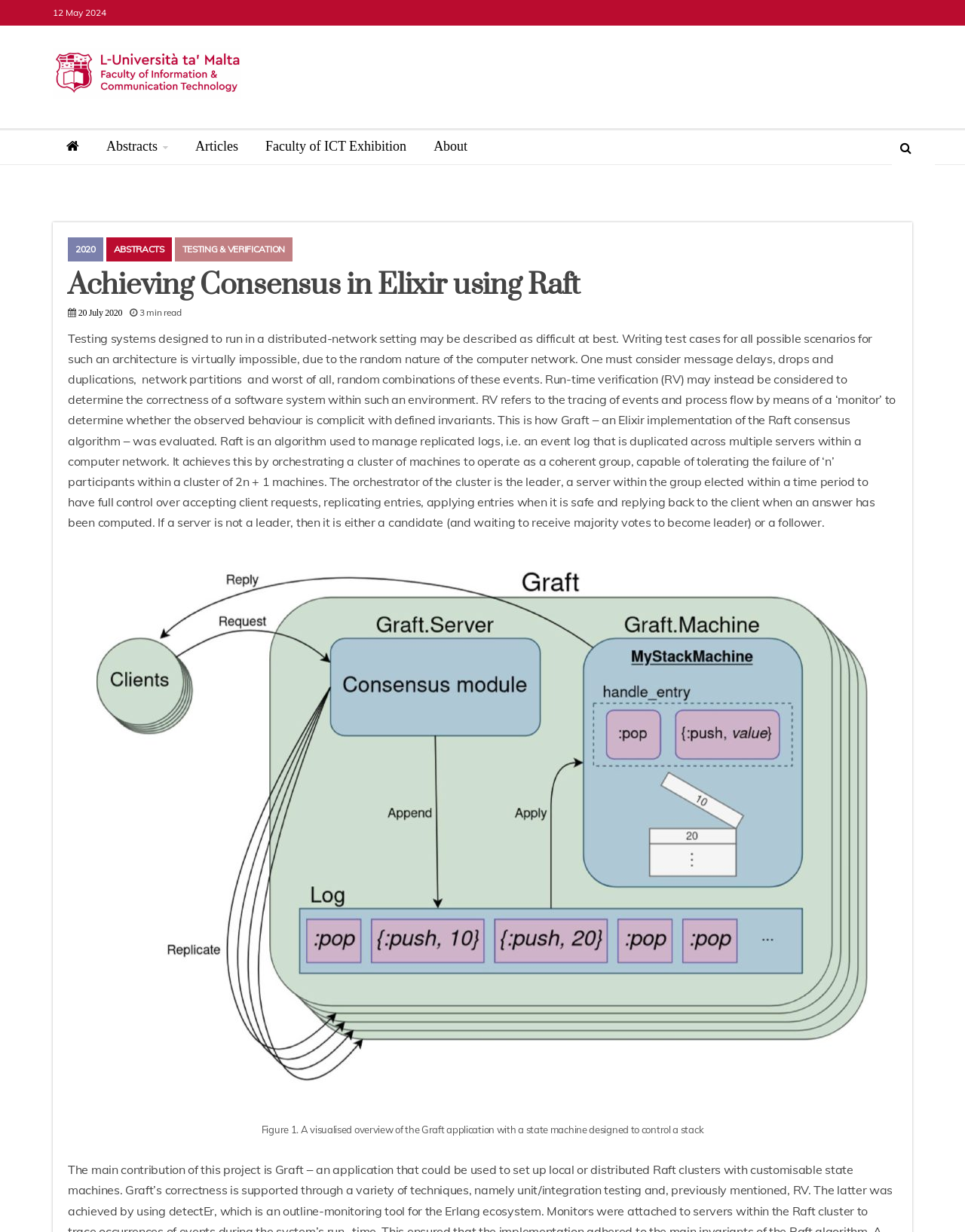Please identify the bounding box coordinates of the clickable area that will fulfill the following instruction: "Search". The coordinates should be in the format of four float numbers between 0 and 1, i.e., [left, top, right, bottom].

None